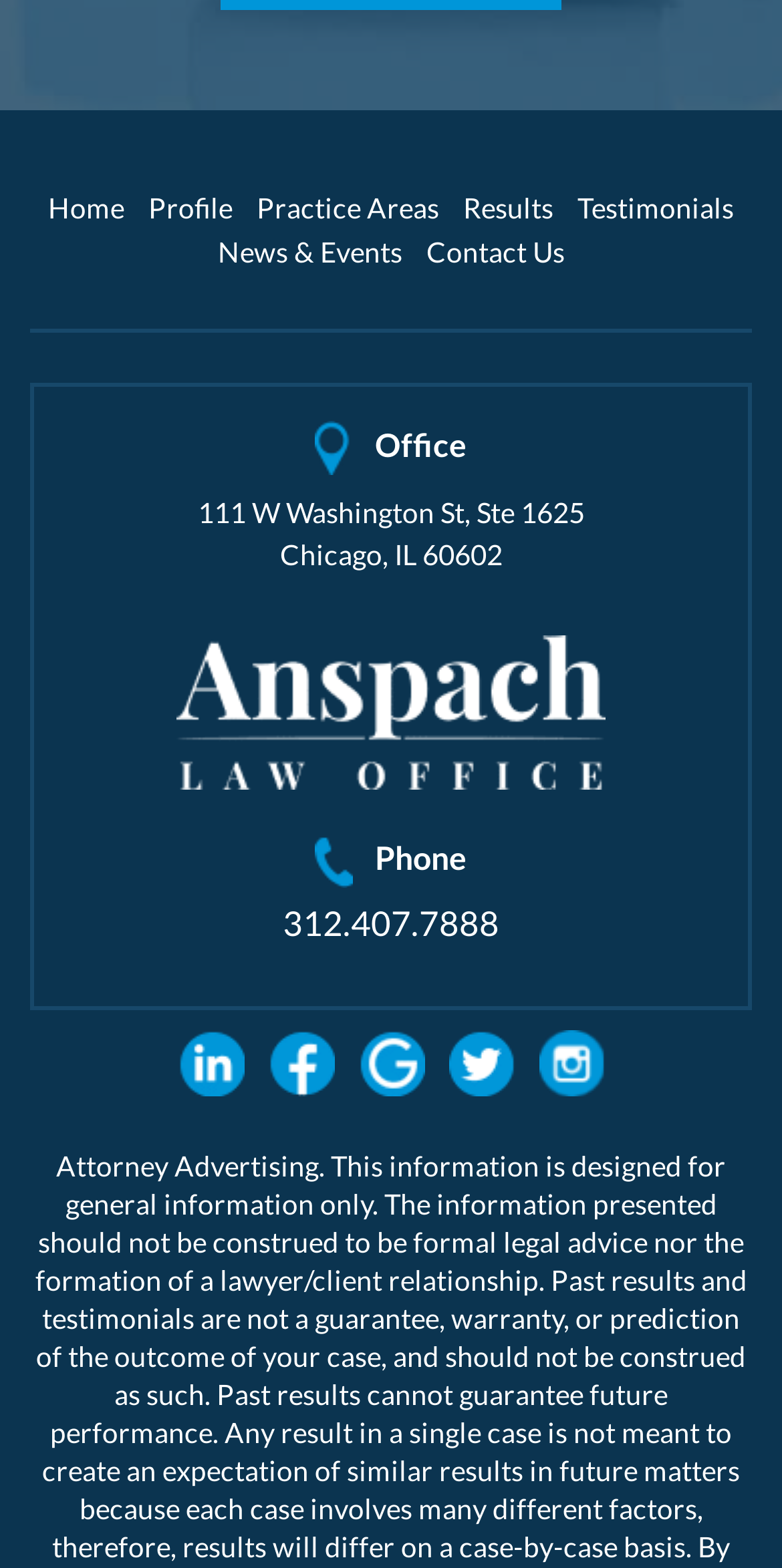How many social media links are present on the webpage?
Give a detailed explanation using the information visible in the image.

I counted the number of link elements with OCR text containing social media platform names, such as 'linkedin', 'facebook', 'Google', 'twitter', and 'Instagram', and found a total of 5 social media links on the webpage.